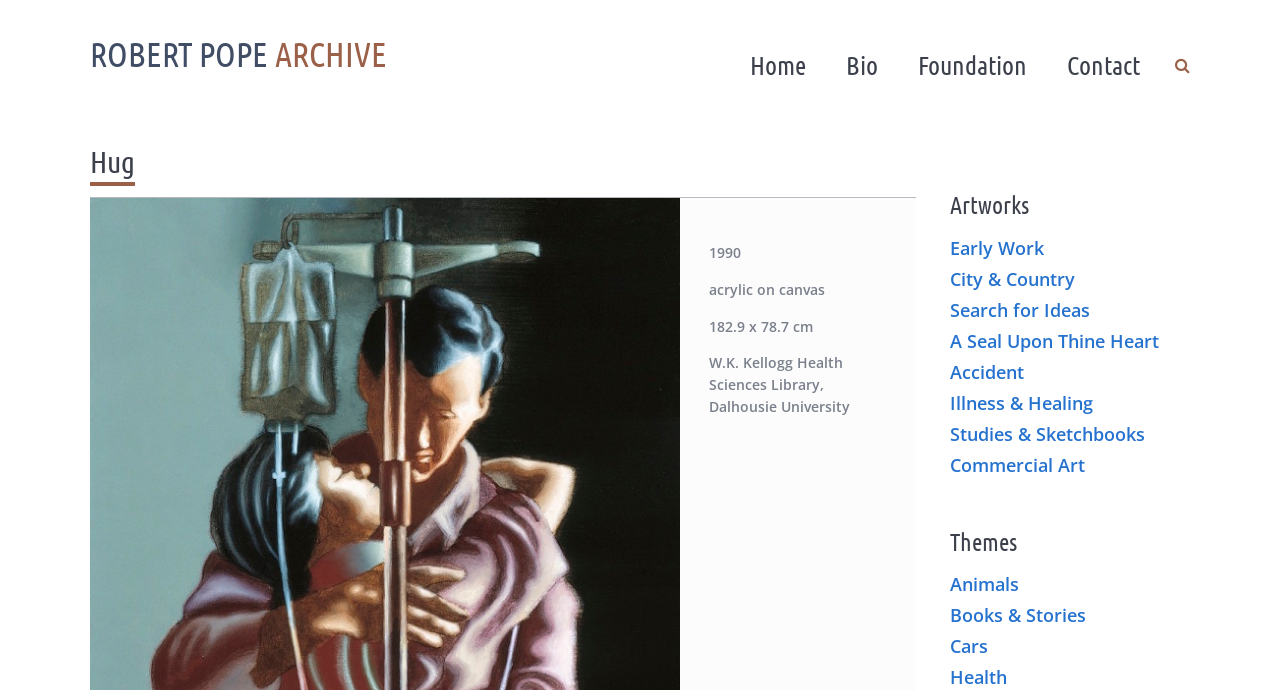What is the medium of the artwork 'Hug'?
Use the image to give a comprehensive and detailed response to the question.

The medium of the artwork 'Hug' can be found in the description of the artwork, where it says 'acrylic on canvas' in a static text element.